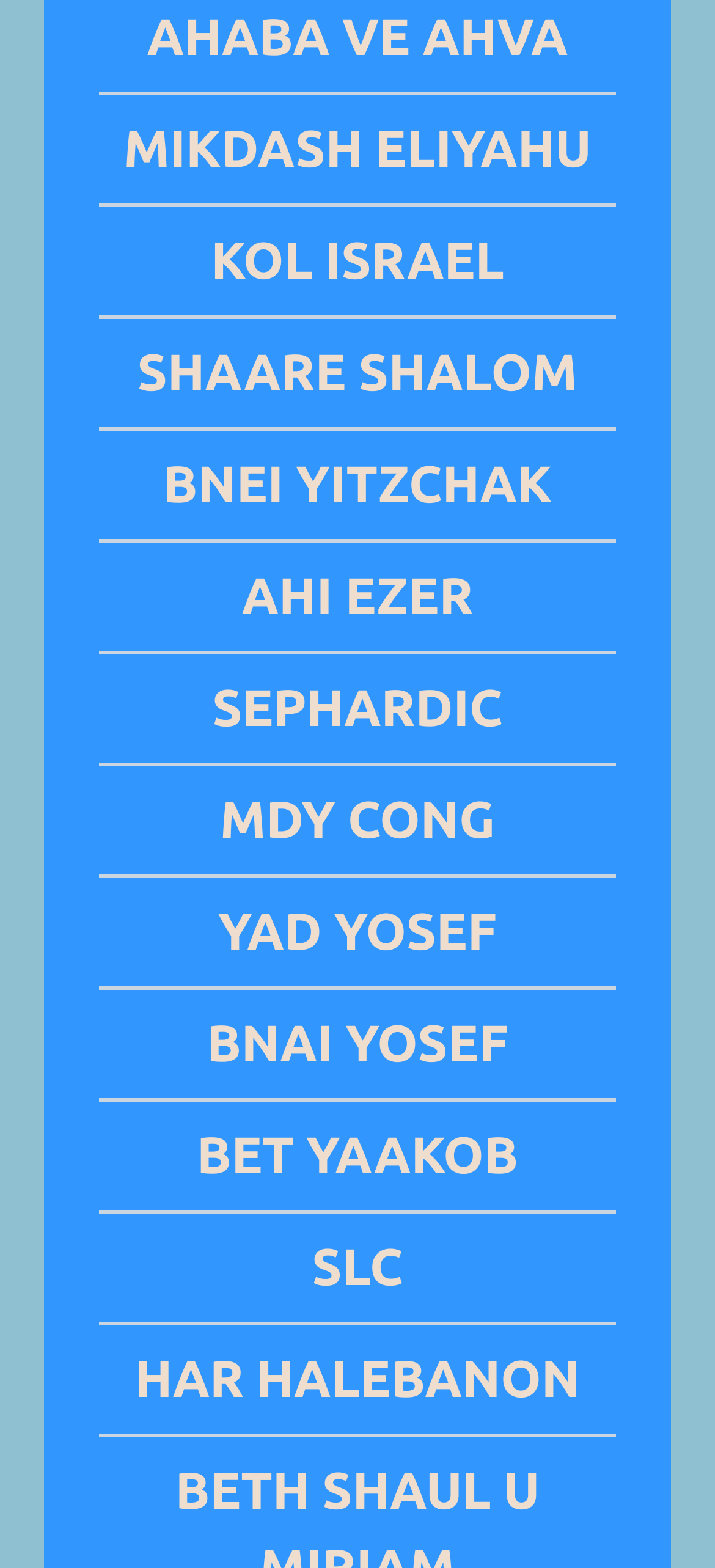Locate the bounding box coordinates of the element I should click to achieve the following instruction: "Explore SHAARE SHALOM".

[0.192, 0.22, 0.808, 0.256]